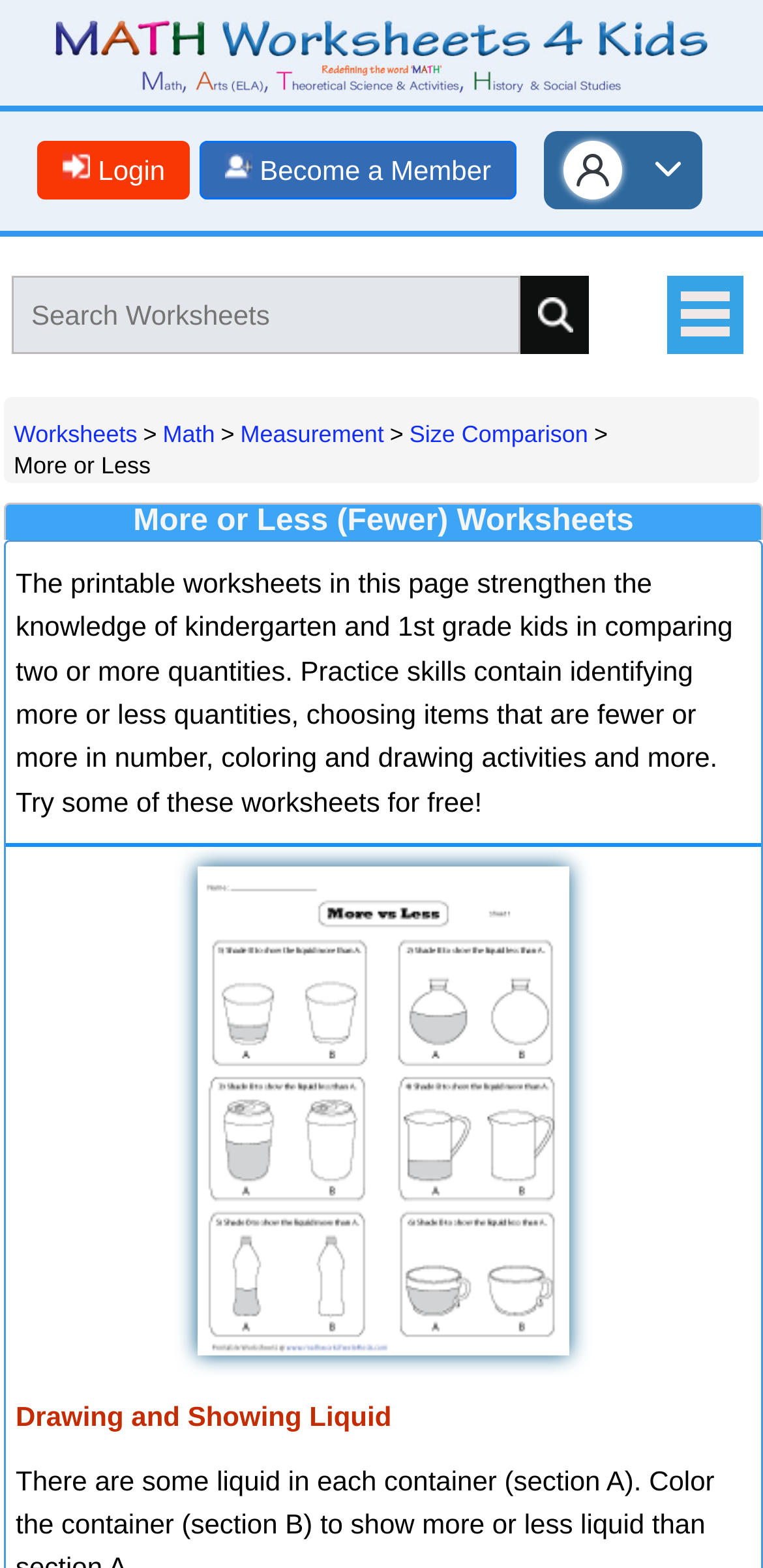Please determine the bounding box coordinates of the section I need to click to accomplish this instruction: "Click on Math link".

[0.213, 0.268, 0.282, 0.285]